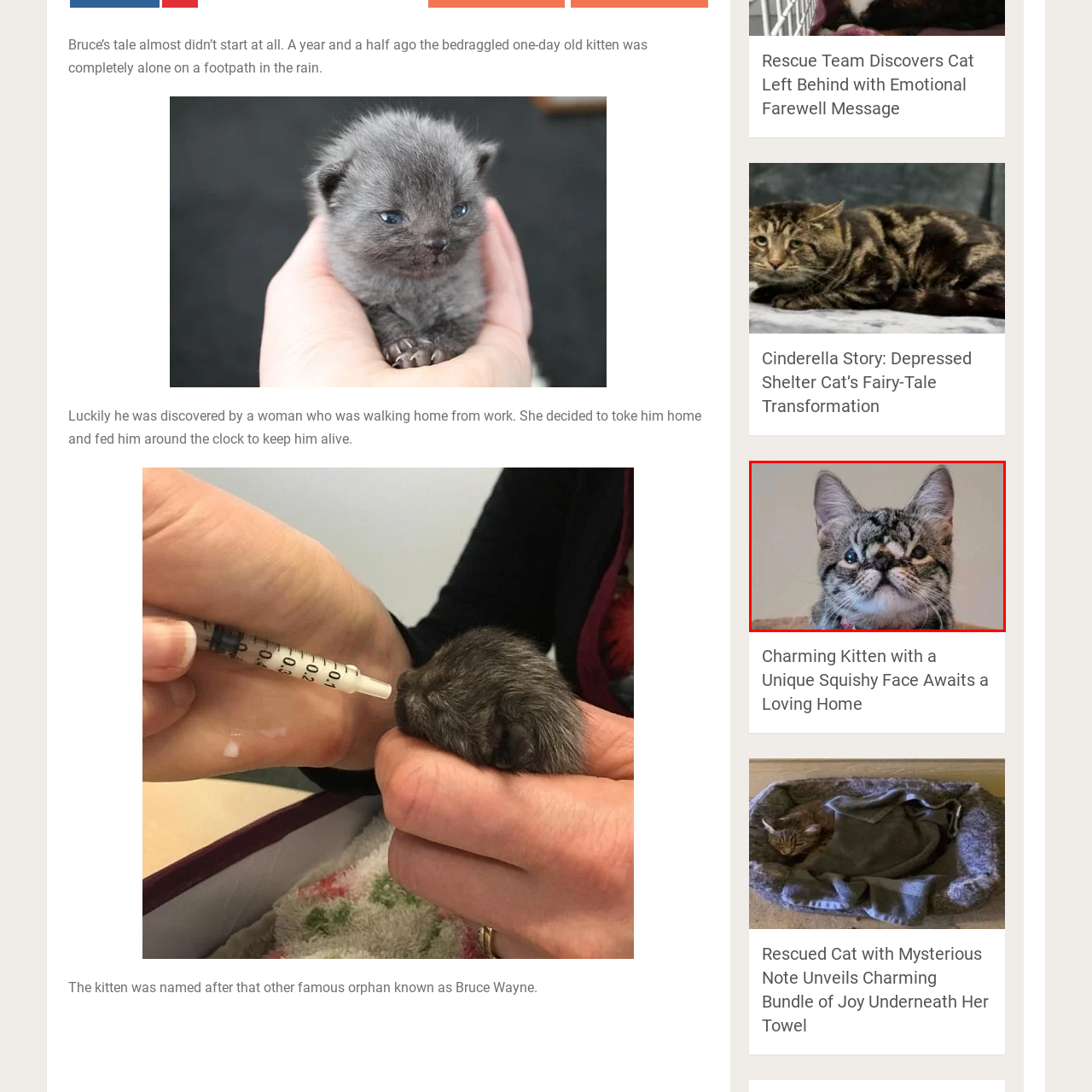Provide a detailed narrative of the image inside the red-bordered section.

The image captures an adorable kitten with a distinctive squished face, showcasing its large, expressive eyes and a charming, slightly disheveled appearance. The kitten has a unique coat pattern with a mix of grey and black stripes, highlighting its playful and endearing facial features. Its small ears perk up, suggesting a sense of curiosity and alertness. This delightful feline awaits a loving home, embodying the spirit of resilience and charm that often comes with rescue stories, reminding viewers of the beauty of giving a second chance to animals in need.